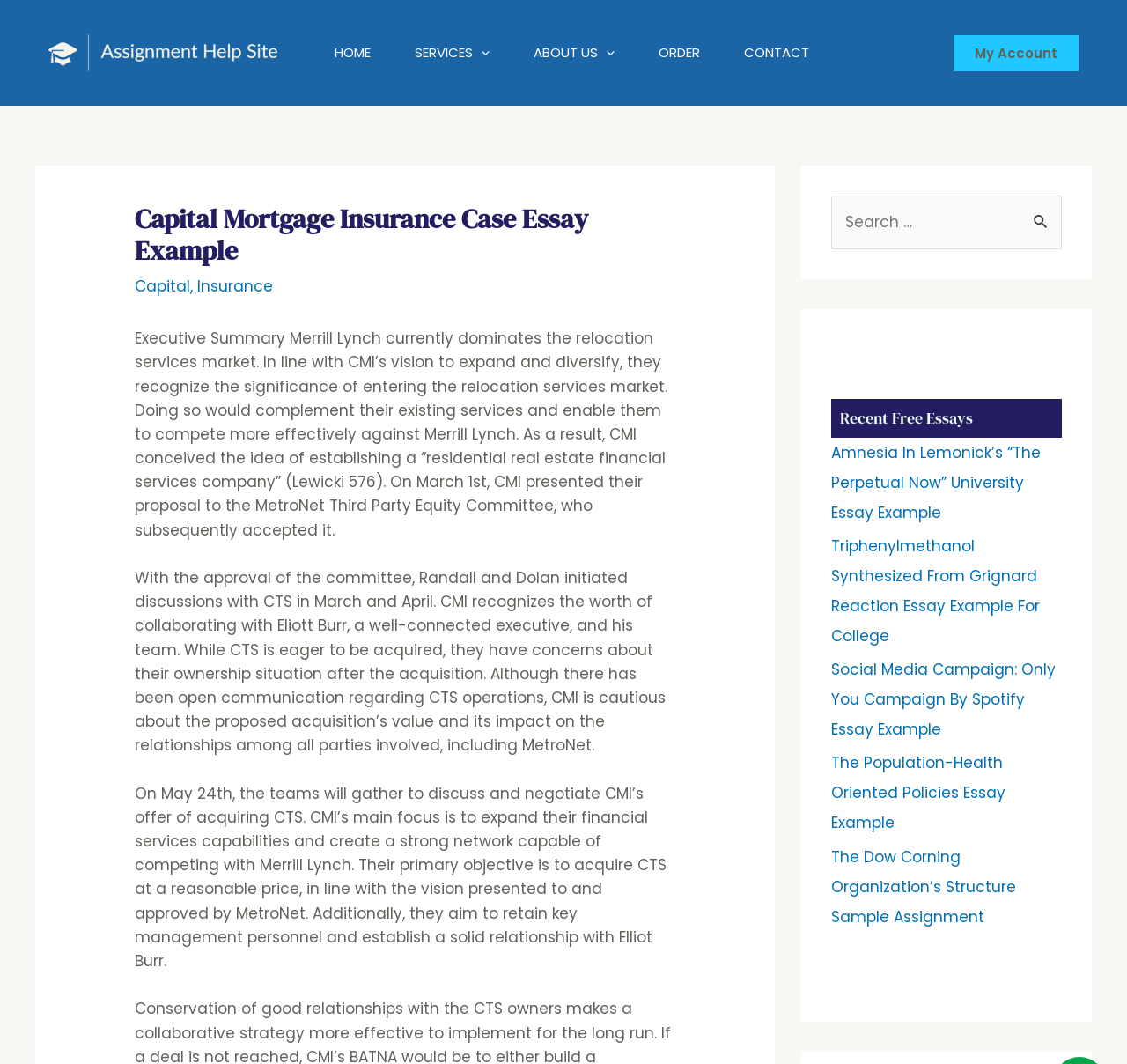Please identify the bounding box coordinates of the element that needs to be clicked to perform the following instruction: "Click the ORDER link".

[0.565, 0.0, 0.641, 0.099]